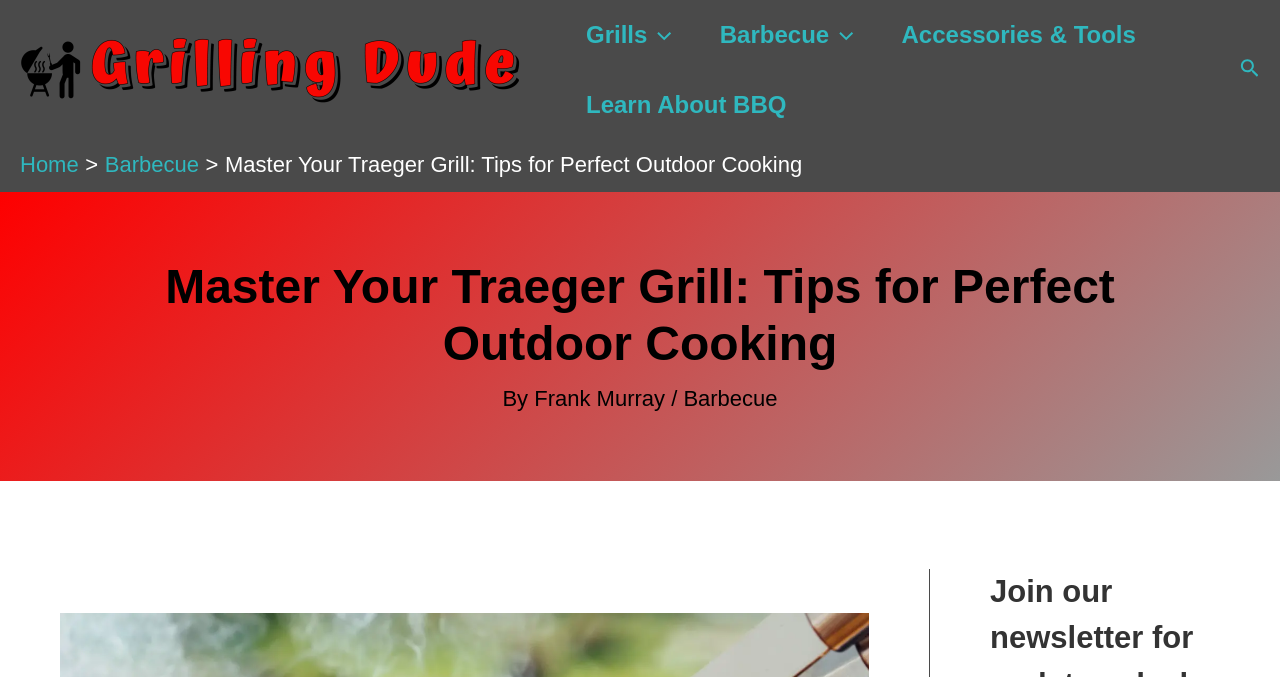Give a one-word or one-phrase response to the question:
What is the logo on the top left corner?

Grilling Dude